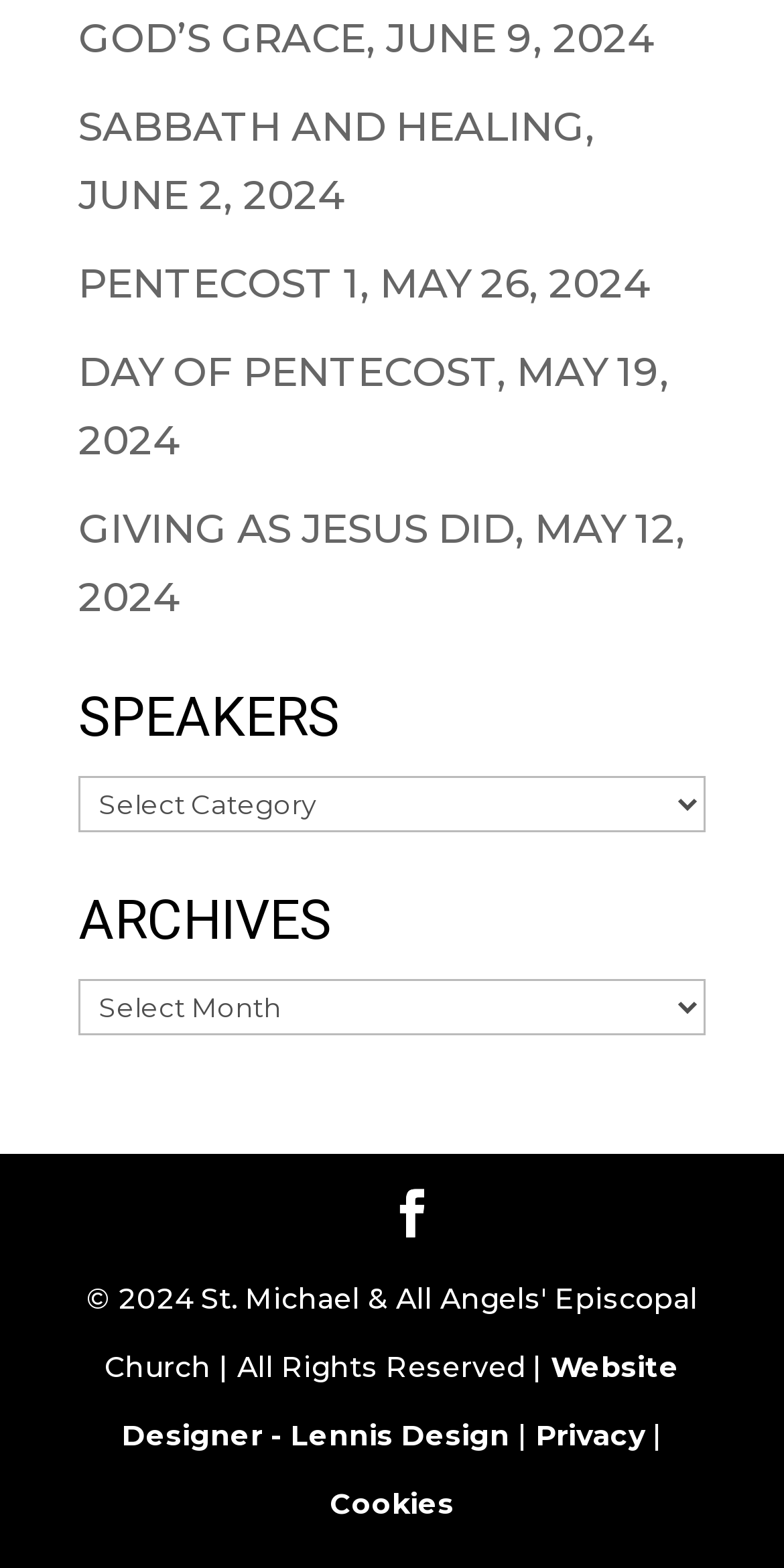Please find the bounding box coordinates of the section that needs to be clicked to achieve this instruction: "View archives".

[0.1, 0.624, 0.9, 0.66]